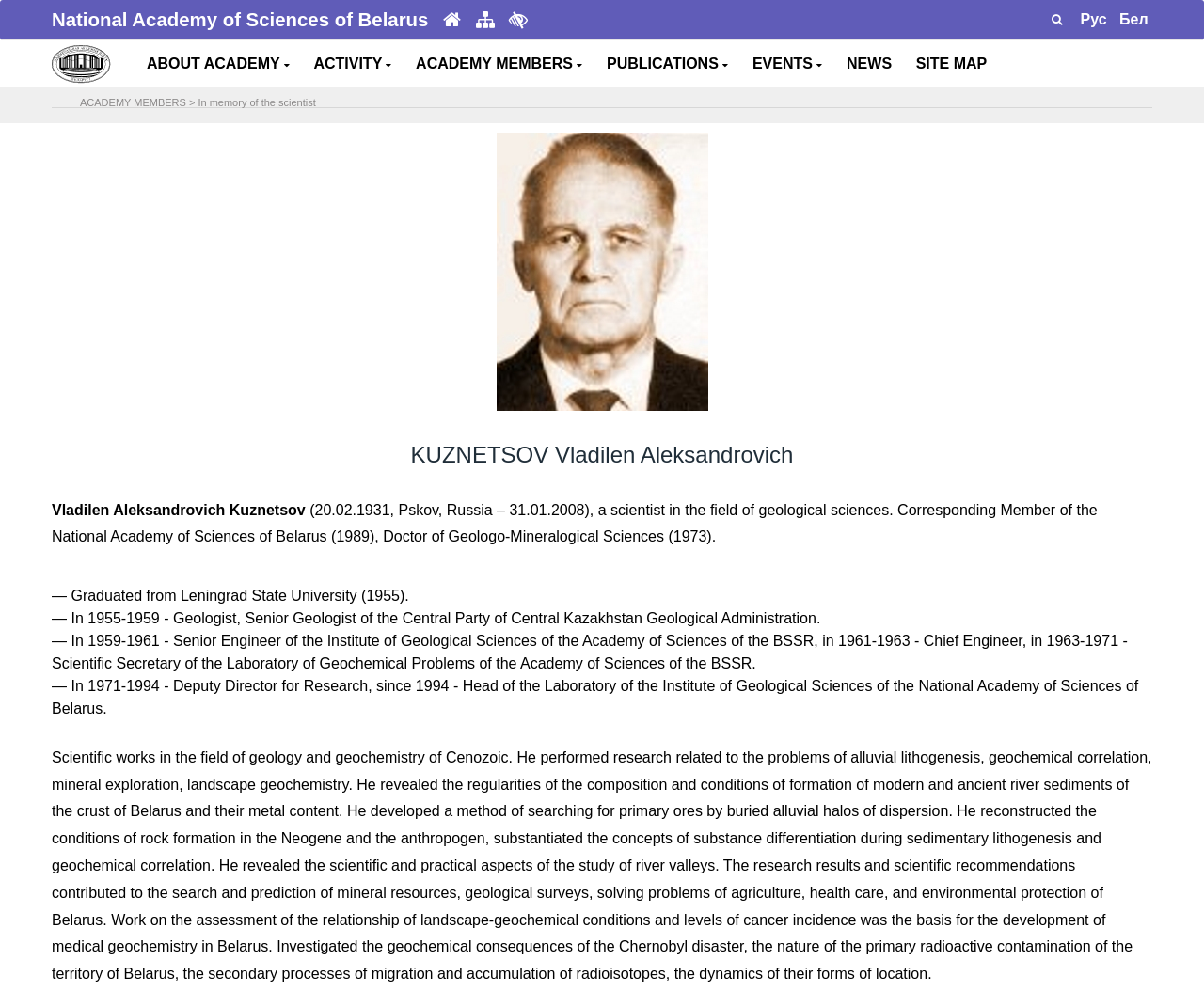Provide an in-depth description of the elements and layout of the webpage.

The webpage is dedicated to the National Academy of Sciences of Belarus and features a tribute to the scientist KUZNETSOV Vladilen Aleksandrovich. At the top, there is a header section with the academy's name and several links, including "Low vision" and language options. On the right side of the header, there is a button with a search icon and a link to switch the language.

Below the header, there is a navigation menu with links to various sections, including "ABOUT ACADEMY", "ACTIVITY", "ACADEMY MEMBERS", "PUBLICATIONS", "EVENTS", "NEWS", and "SITE MAP". 

The main content of the page is dedicated to the scientist KUZNETSOV Vladilen Aleksandrovich. There is a large image on the left side, and on the right side, there is a heading with the scientist's name, followed by a brief biography and a list of his achievements and scientific works. The biography is divided into several paragraphs, describing his education, career, and research in the field of geological sciences.

At the top of the main content section, there is a link "In memory of the scientist" and a separator line that separates the navigation menu from the main content.